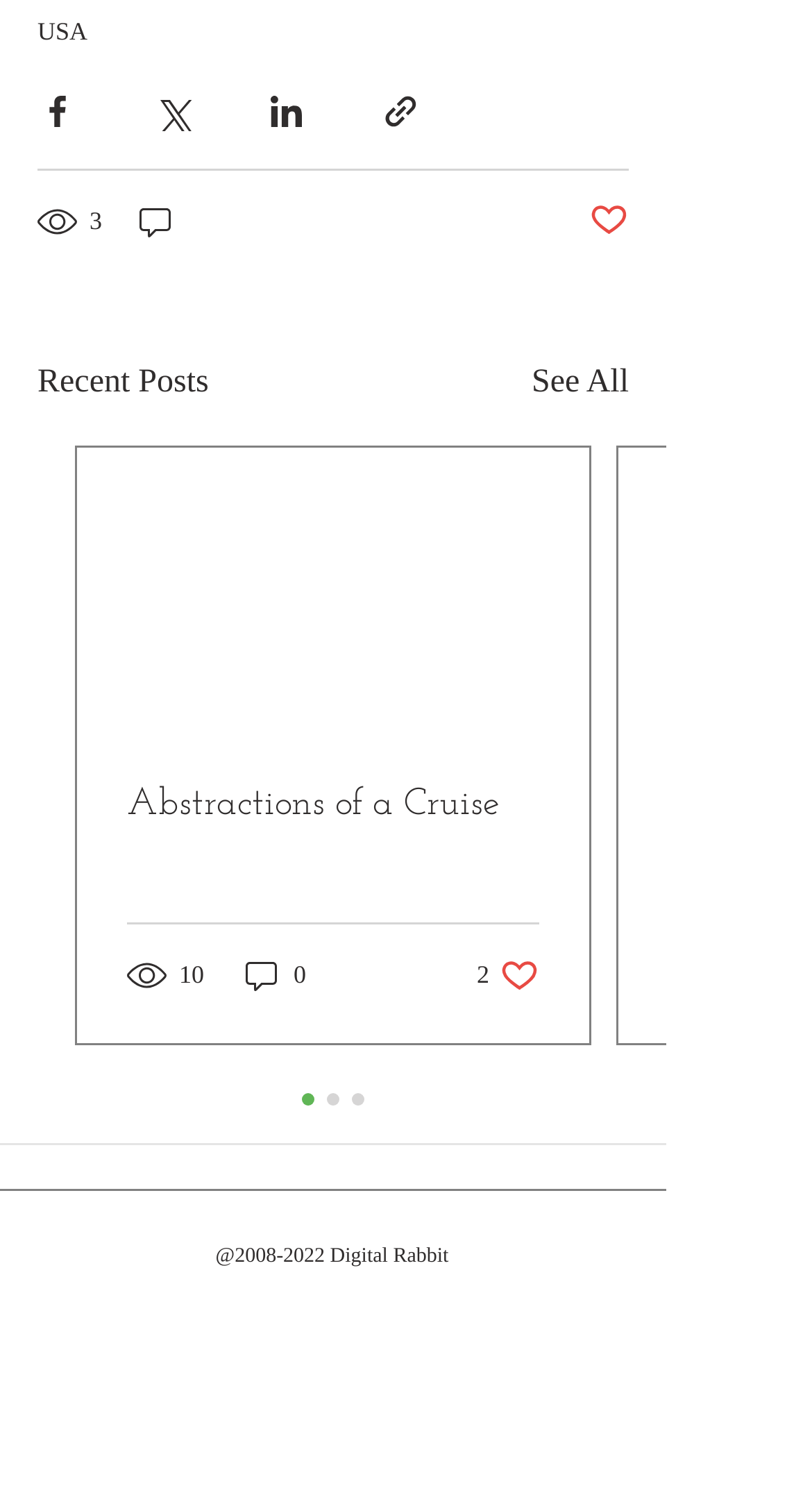Find the UI element described as: "10" and predict its bounding box coordinates. Ensure the coordinates are four float numbers between 0 and 1, [left, top, right, bottom].

[0.156, 0.642, 0.256, 0.668]